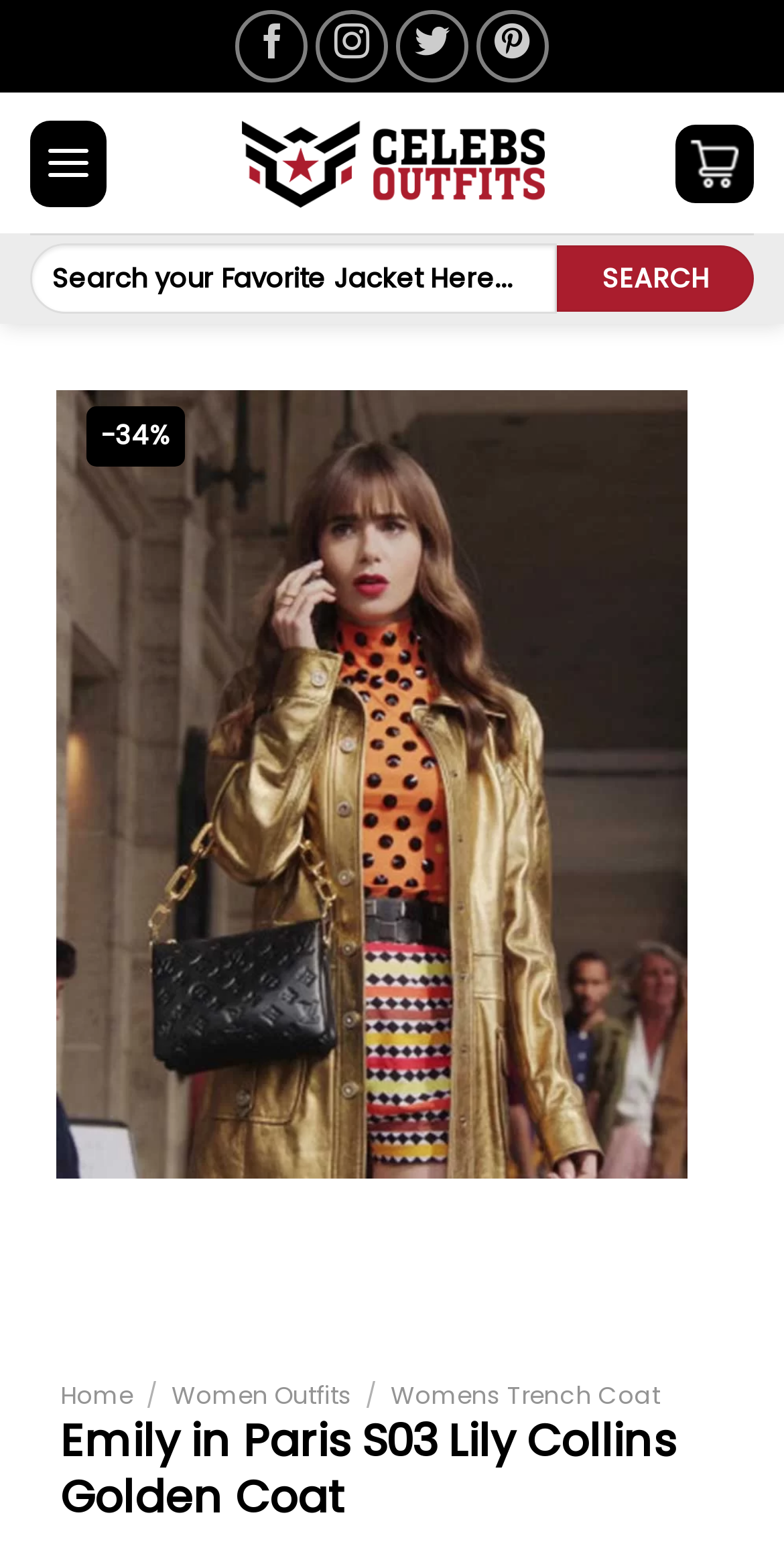Please determine the heading text of this webpage.

Emily in Paris S03 Lily Collins Golden Coat